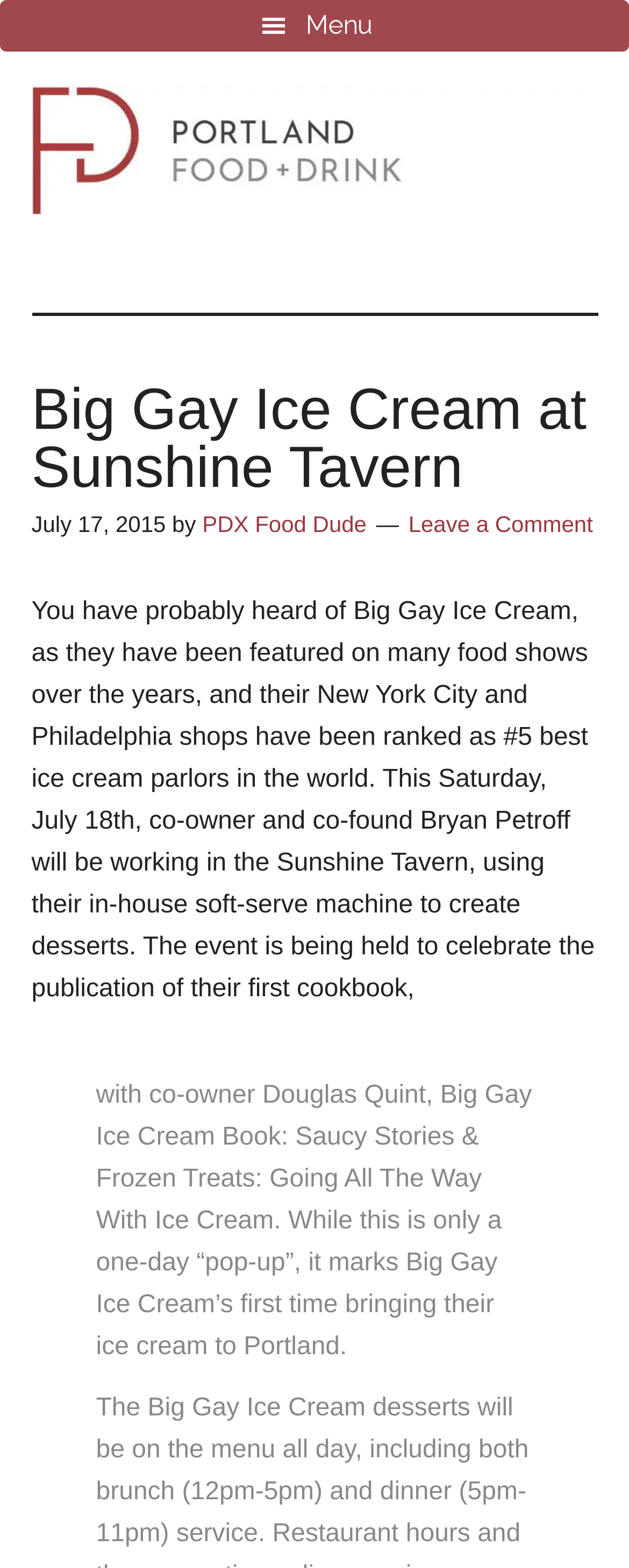Who is the co-owner of Big Gay Ice Cream?
Please craft a detailed and exhaustive response to the question.

The webpage mentions that Bryan Petroff, the co-owner of Big Gay Ice Cream, will be working in the Sunshine Tavern, and also mentions the publication of their first cookbook, 'Big Gay Ice Cream Book: Saucy Stories & Frozen Treats: Going All The Way With Ice Cream', which is written by co-owner Douglas Quint.